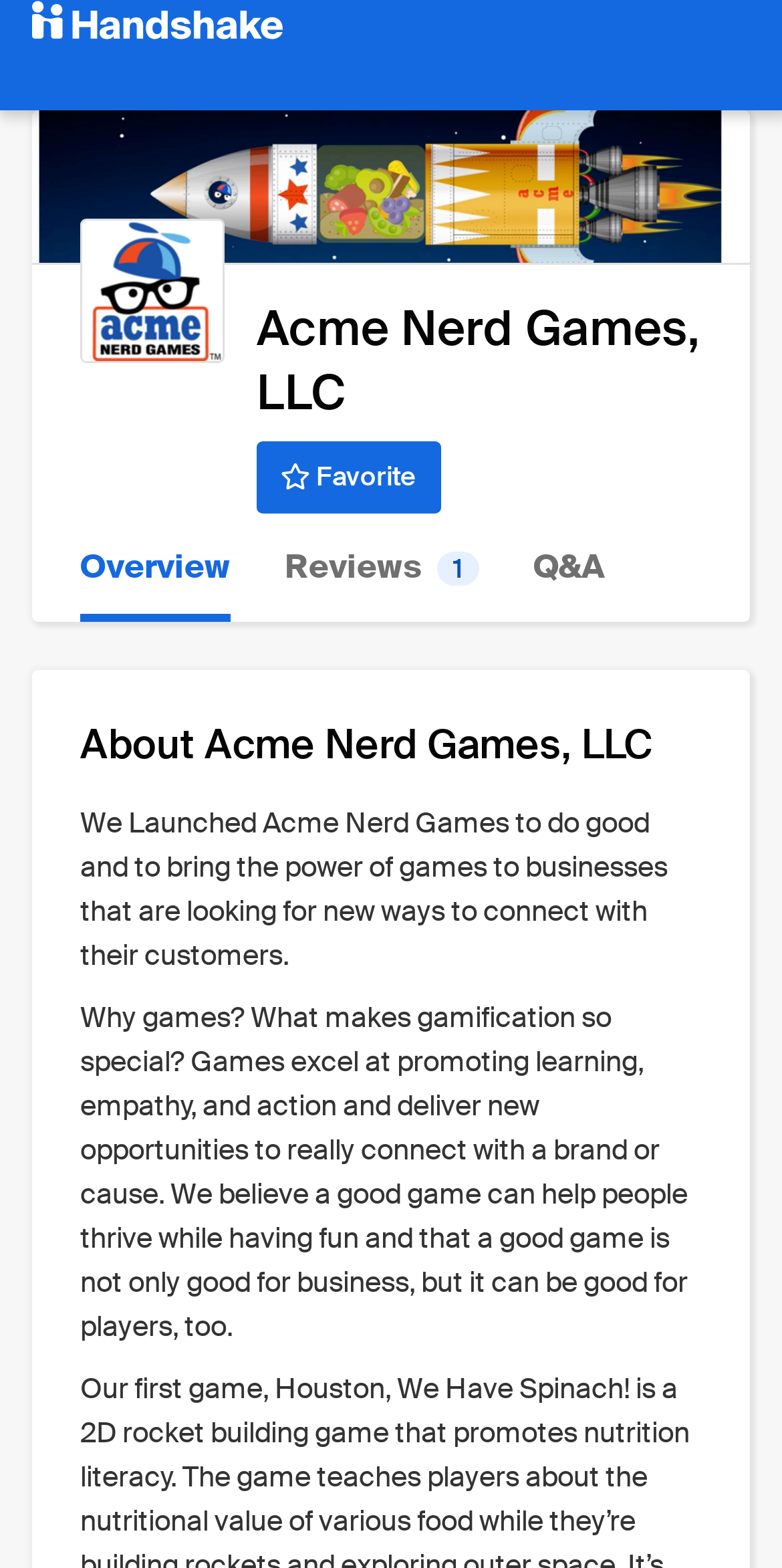Please give a short response to the question using one word or a phrase:
How many paragraphs of text are there in the 'About' section?

2